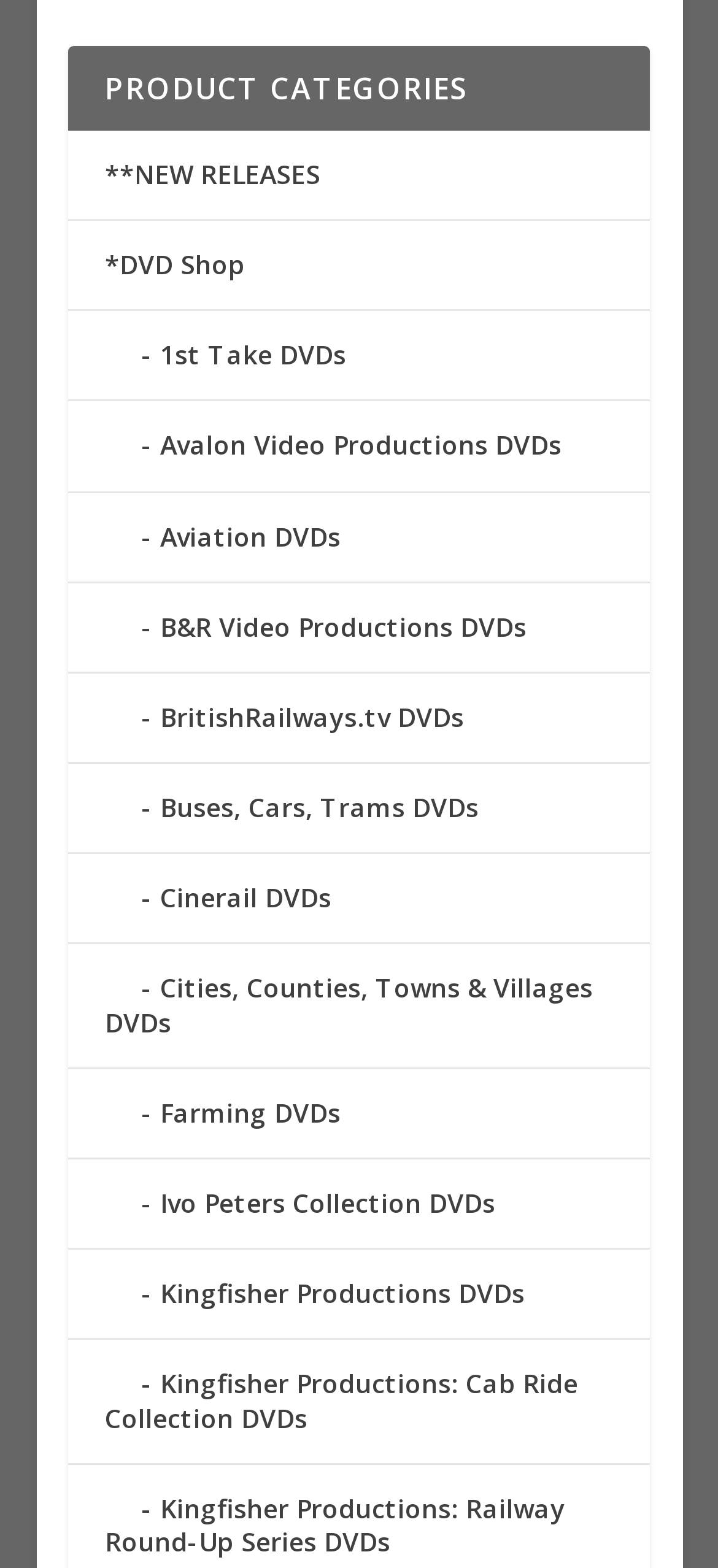Reply to the question with a single word or phrase:
What type of DVDs are listed under 'Cinerail DVDs'?

Railway DVDs